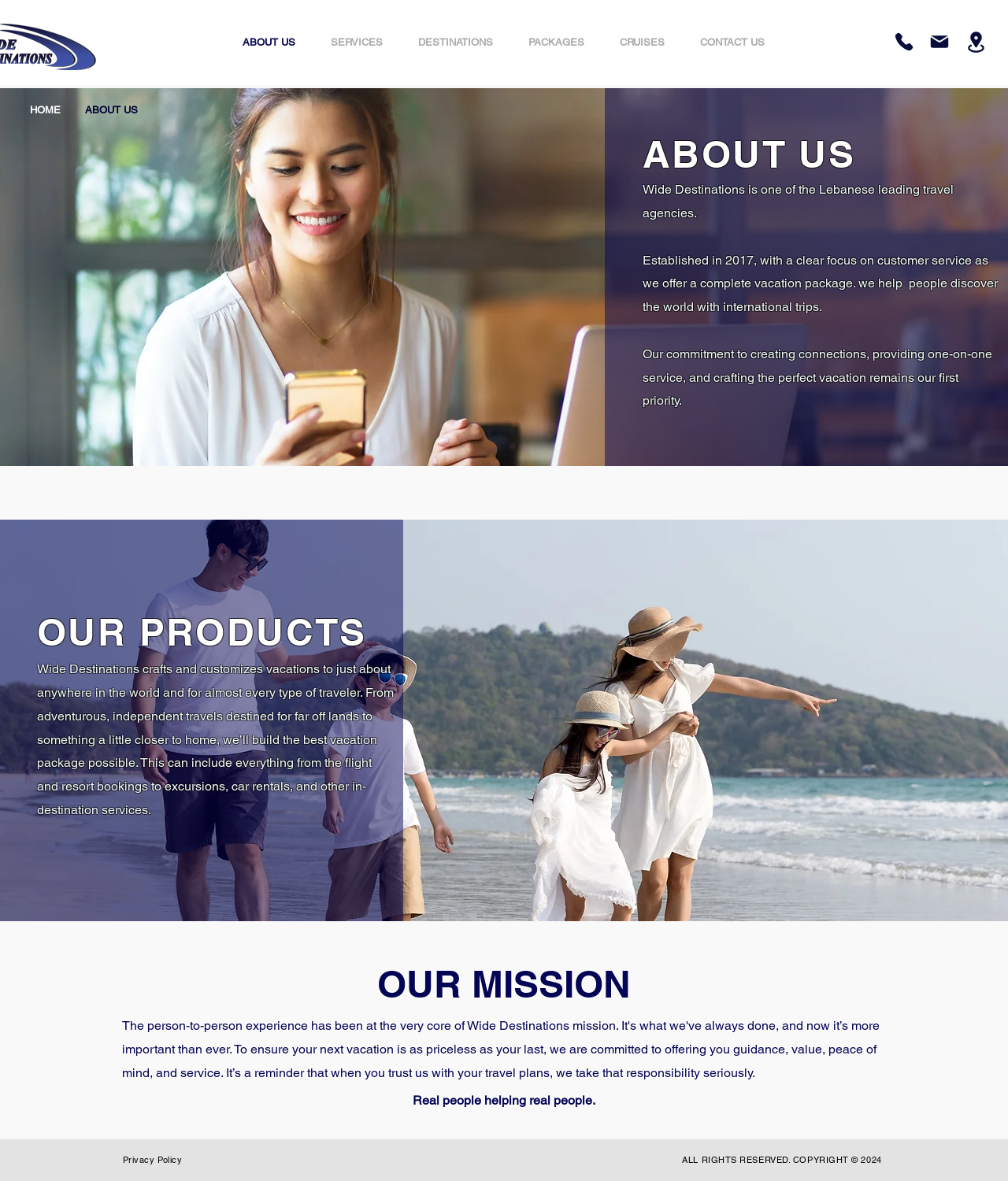Please find and give the text of the main heading on the webpage.

Real people helping real people.